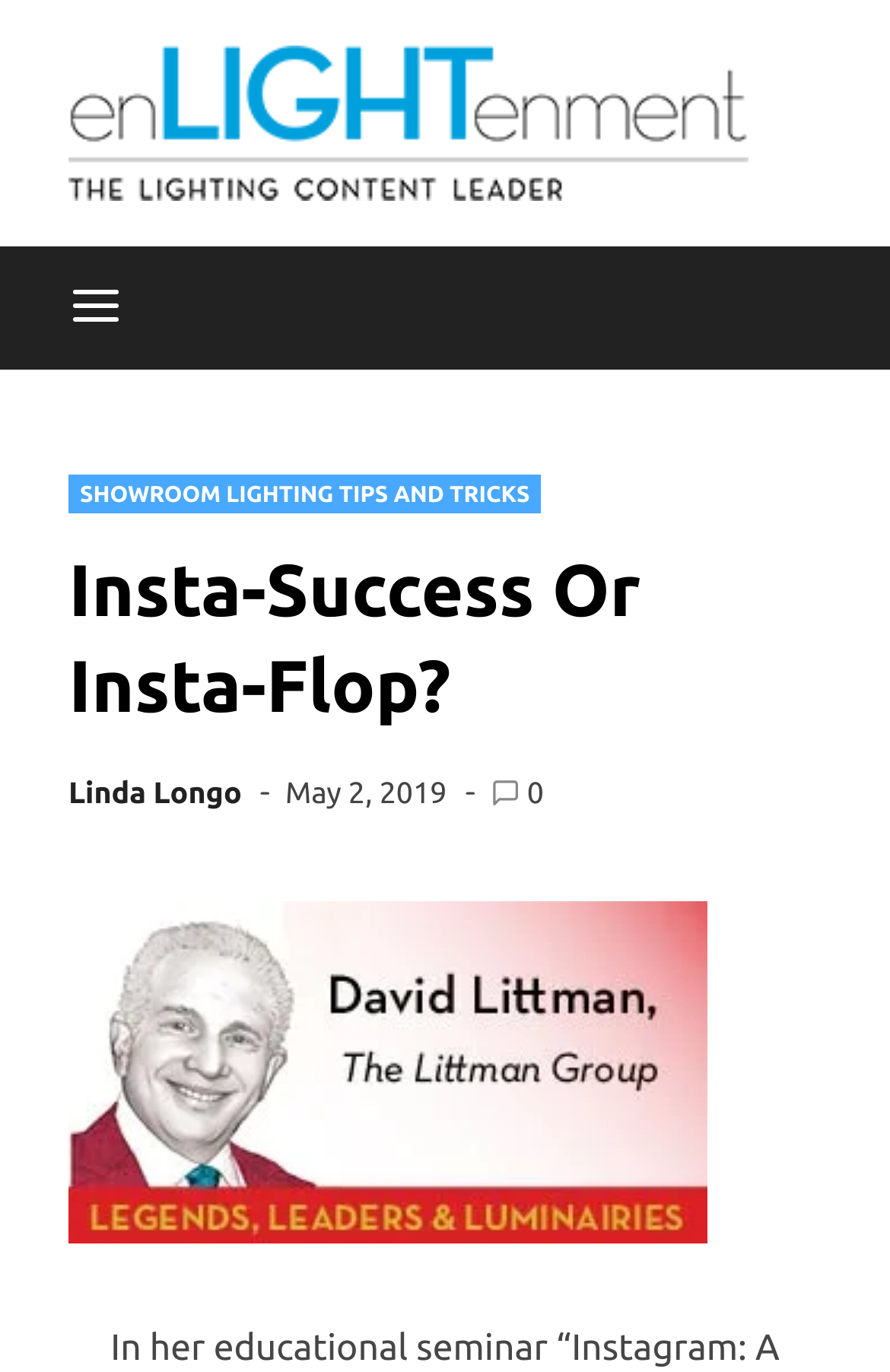How many links are in the header section? Examine the screenshot and reply using just one word or a brief phrase.

4